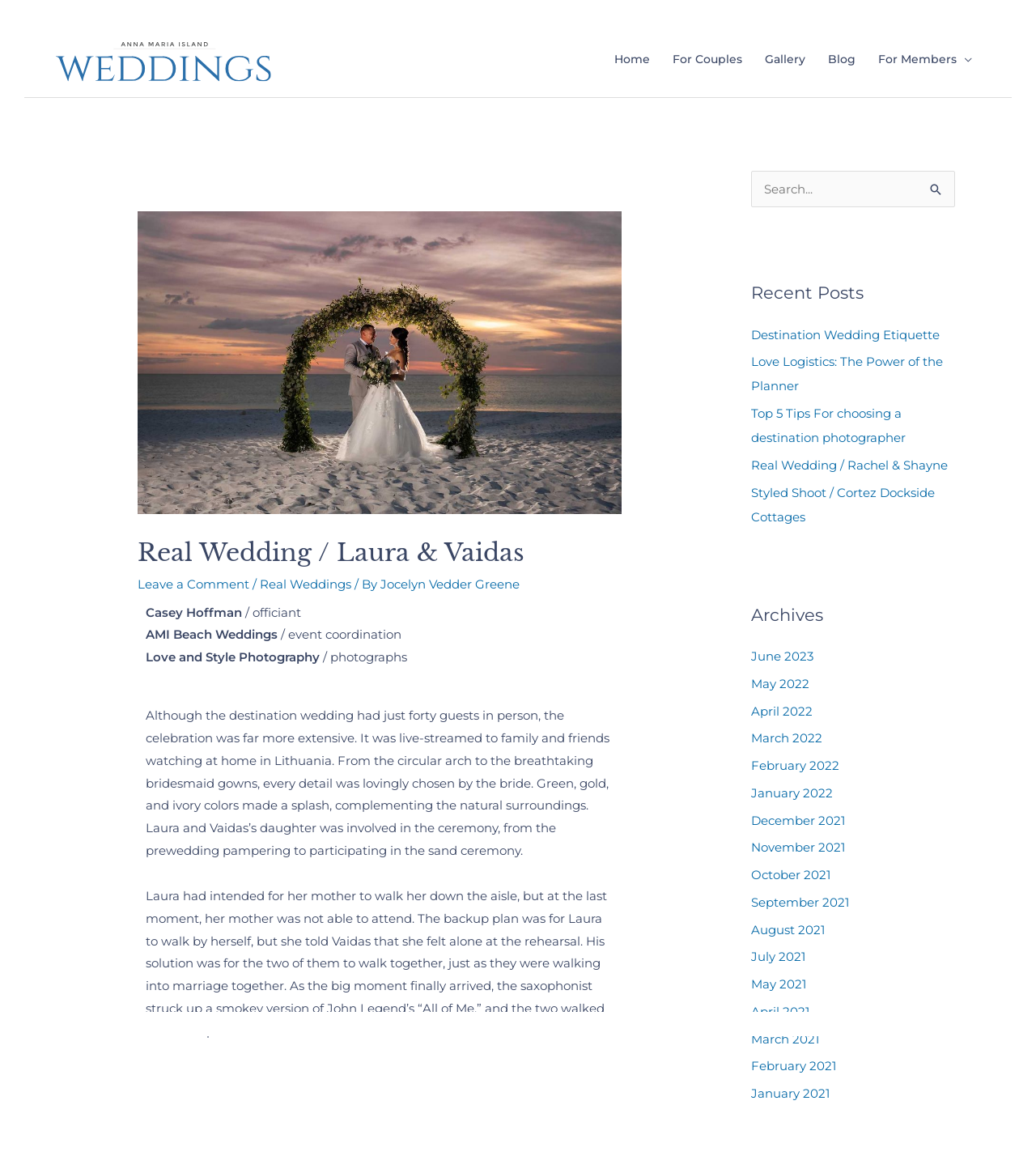What is the name of the wedding officiant?
Using the image as a reference, give a one-word or short phrase answer.

Casey Hoffman